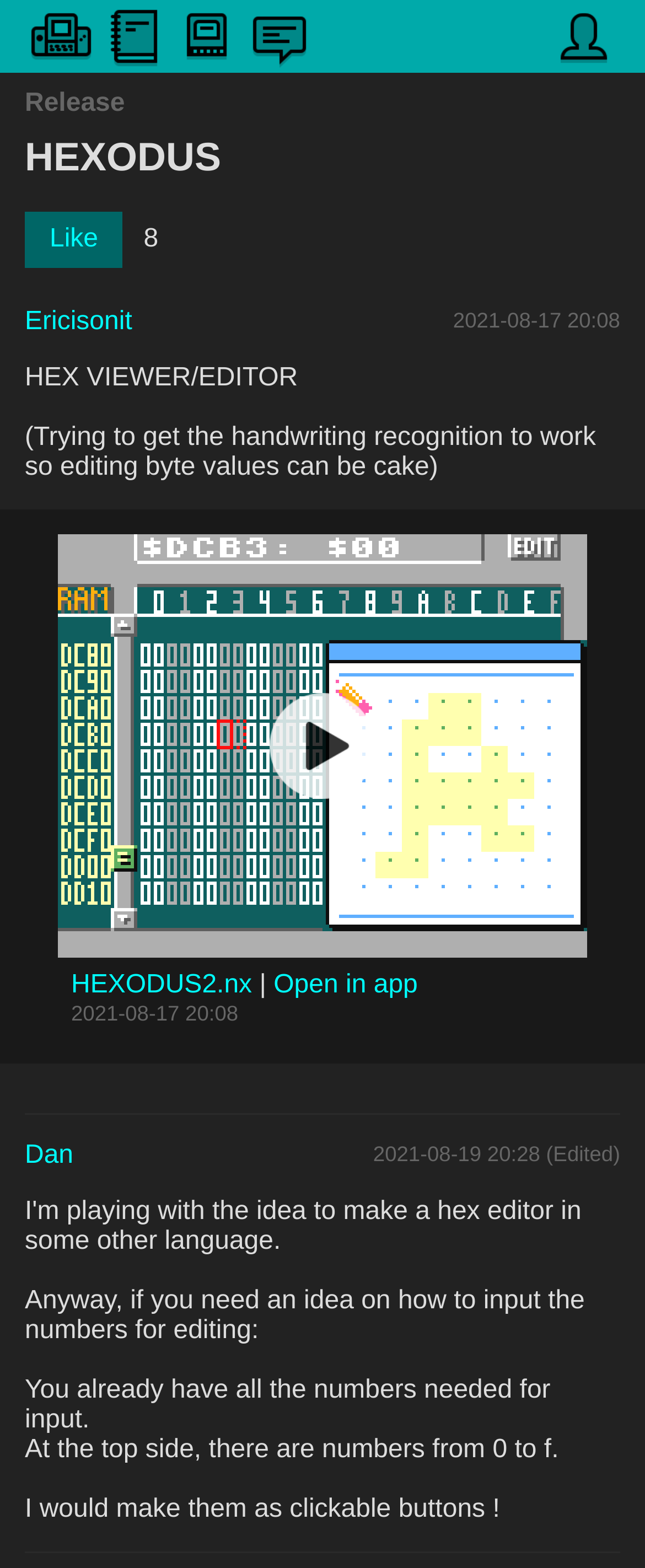What is the name of the author mentioned?
Using the information presented in the image, please offer a detailed response to the question.

I found the author's name by looking for a link with a person's name. The link 'Ericisonit' is the only one that seems to be a person's name, so I assume it's the author's name.